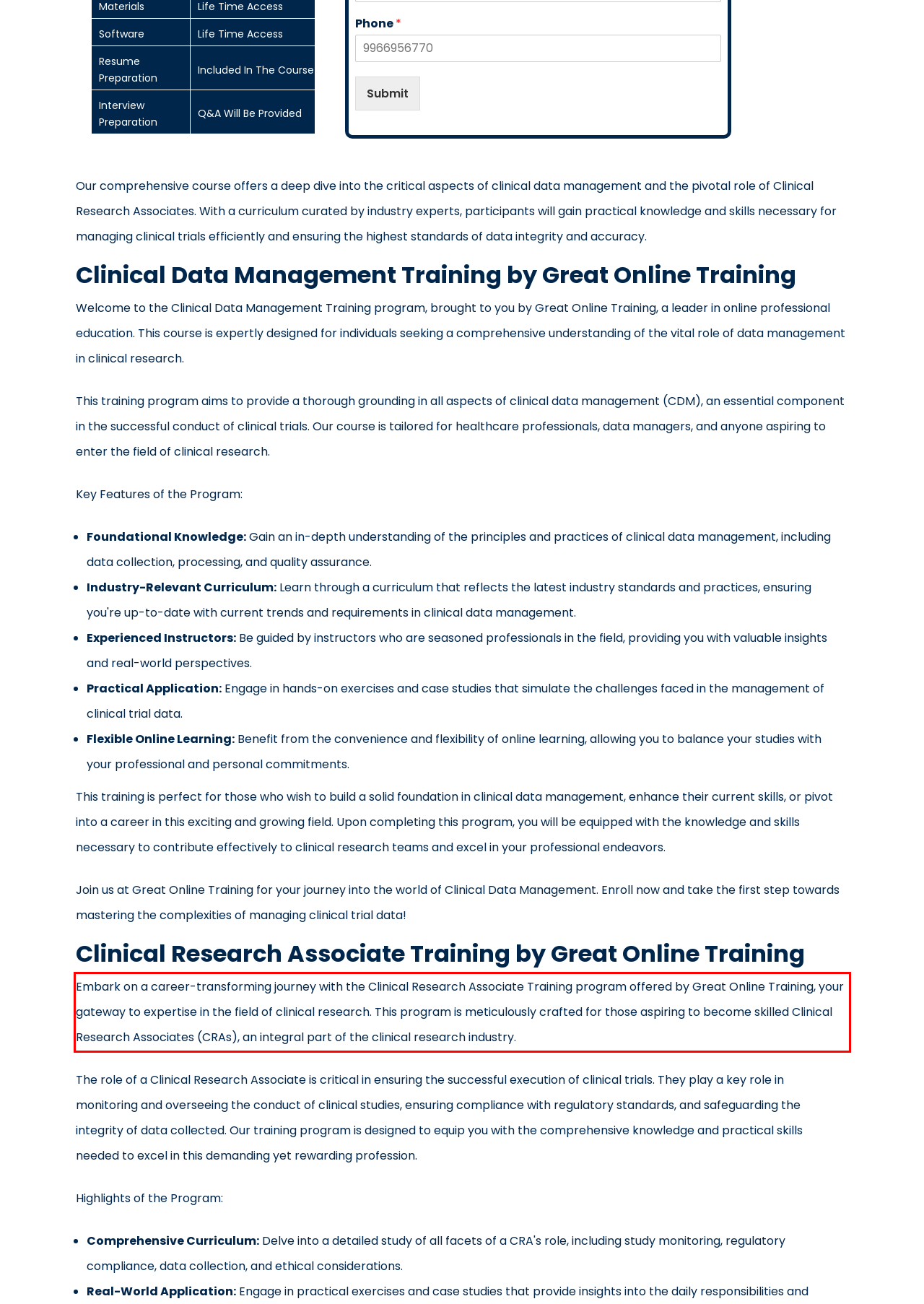You are given a screenshot of a webpage with a UI element highlighted by a red bounding box. Please perform OCR on the text content within this red bounding box.

Embark on a career-transforming journey with the Clinical Research Associate Training program offered by Great Online Training, your gateway to expertise in the field of clinical research. This program is meticulously crafted for those aspiring to become skilled Clinical Research Associates (CRAs), an integral part of the clinical research industry.